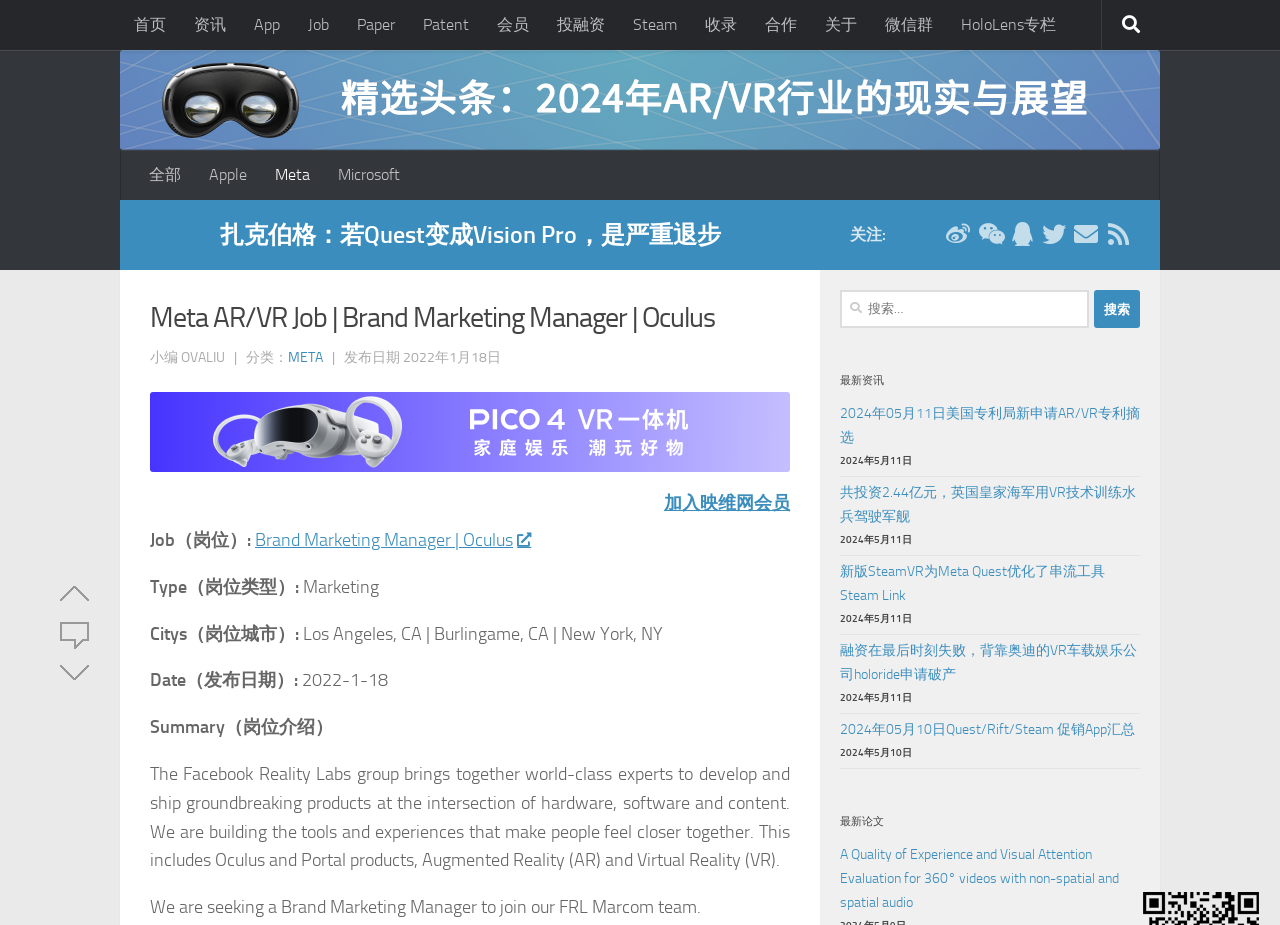Find the bounding box coordinates for the area that must be clicked to perform this action: "Search for something".

[0.656, 0.314, 0.891, 0.355]